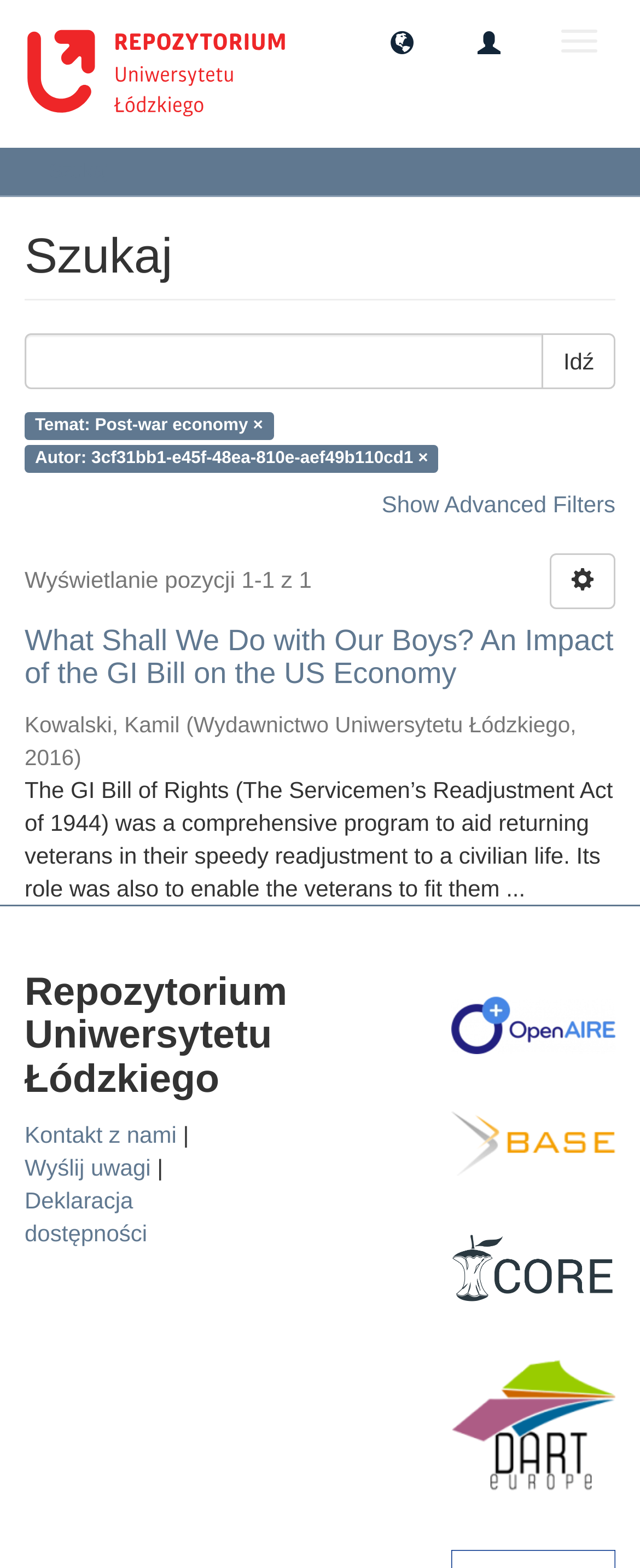Please find the bounding box coordinates for the clickable element needed to perform this instruction: "Show the gallery".

None